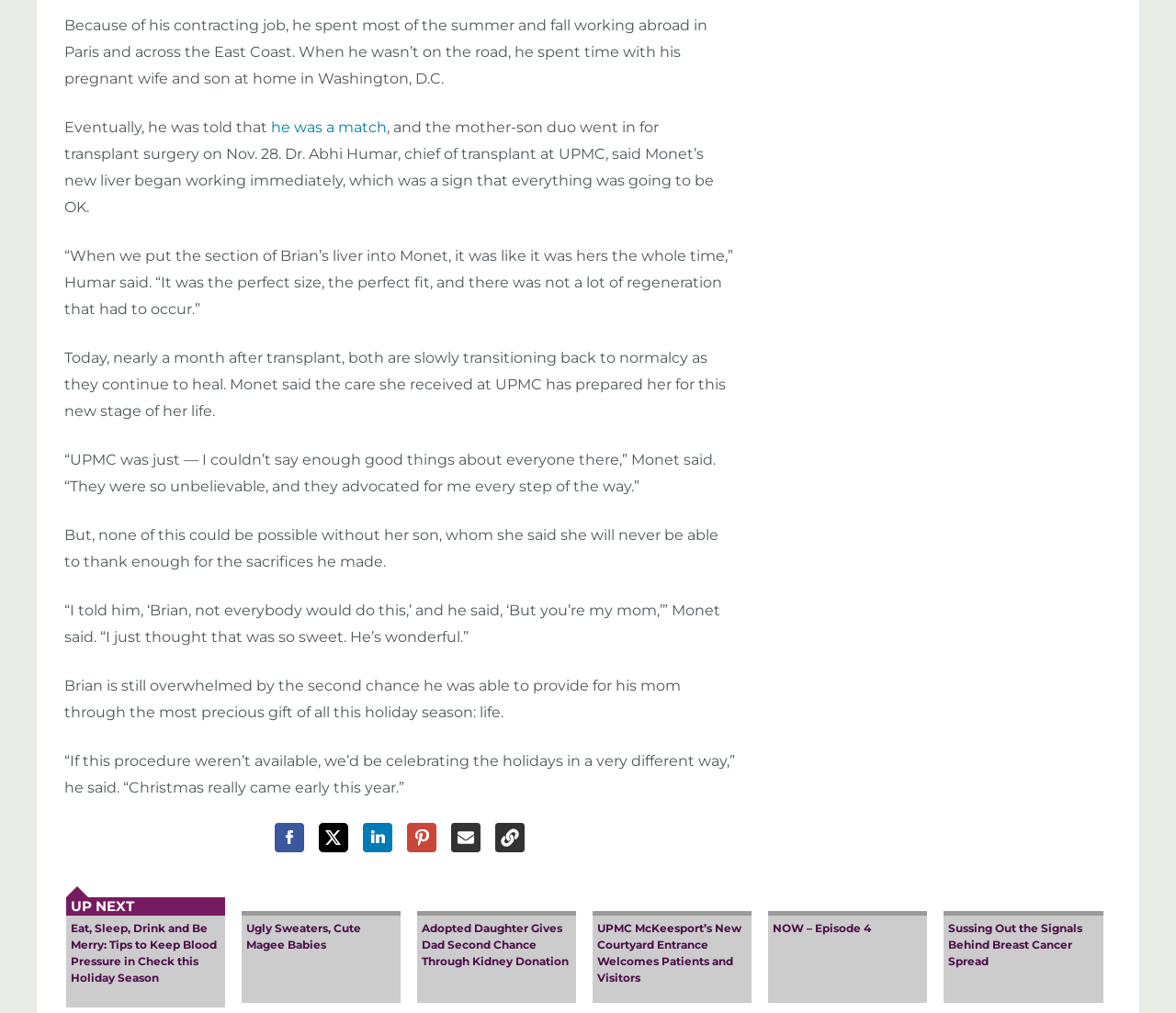Using the element description provided, determine the bounding box coordinates in the format (top-left x, top-left y, bottom-right x, bottom-right y). Ensure that all values are floating point numbers between 0 and 1. Element description: NOW – Episode 4

[0.653, 0.863, 0.789, 0.99]